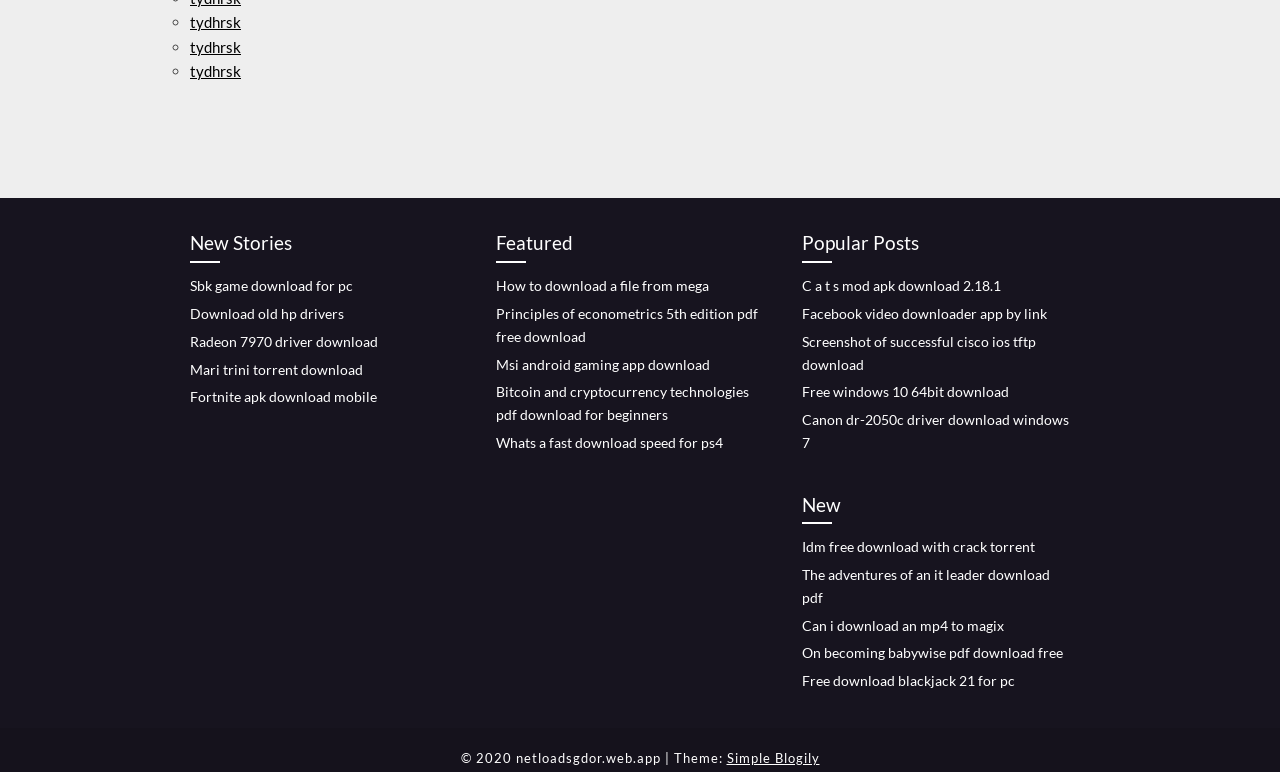Bounding box coordinates are given in the format (top-left x, top-left y, bottom-right x, bottom-right y). All values should be floating point numbers between 0 and 1. Provide the bounding box coordinate for the UI element described as: Full item page

None